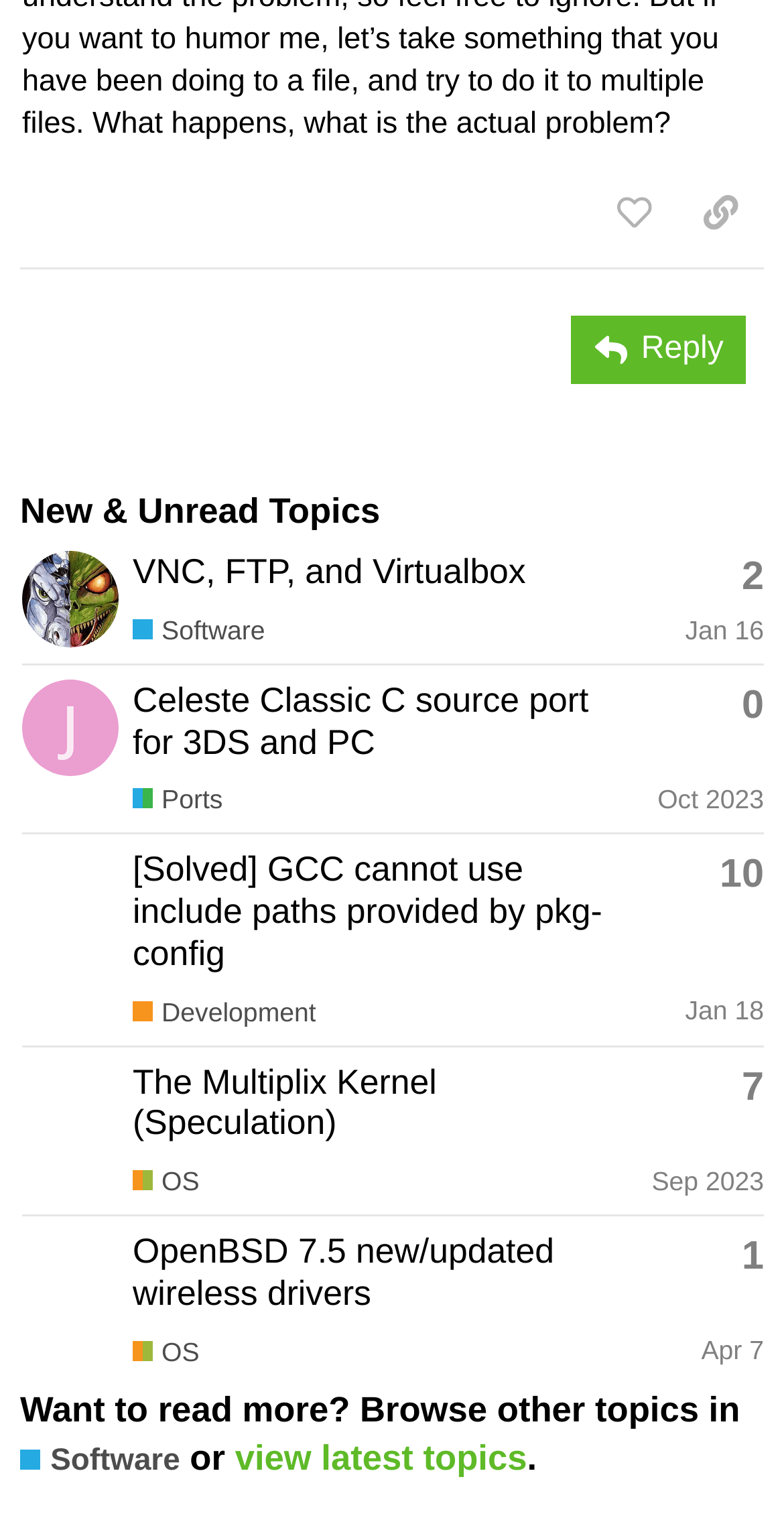What is the category of the second topic?
By examining the image, provide a one-word or phrase answer.

Ports